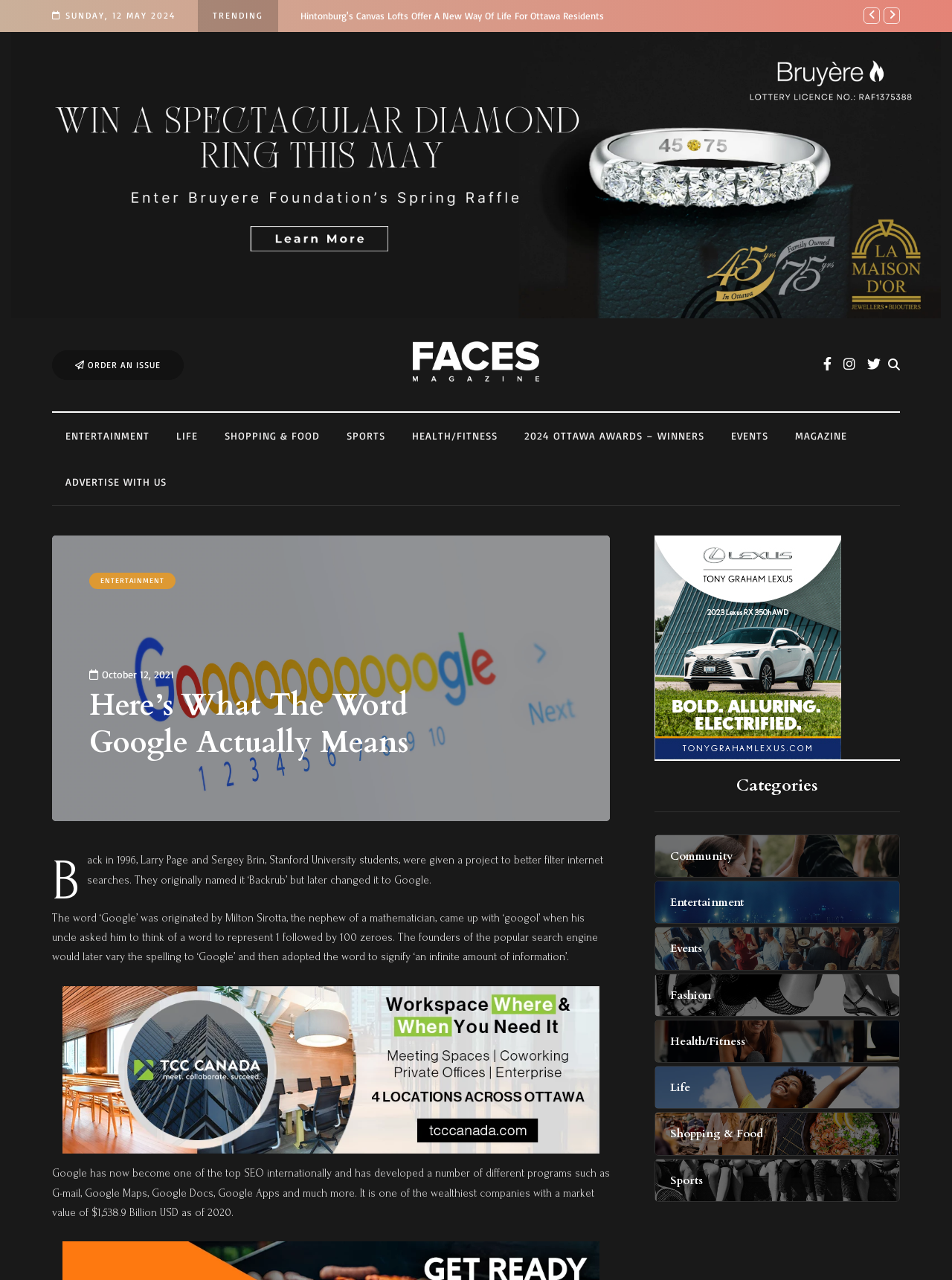What is the date mentioned in the webpage?
Based on the image, answer the question in a detailed manner.

The webpage mentions a specific date, October 12, 2021, which is likely related to the publication or update of the article.